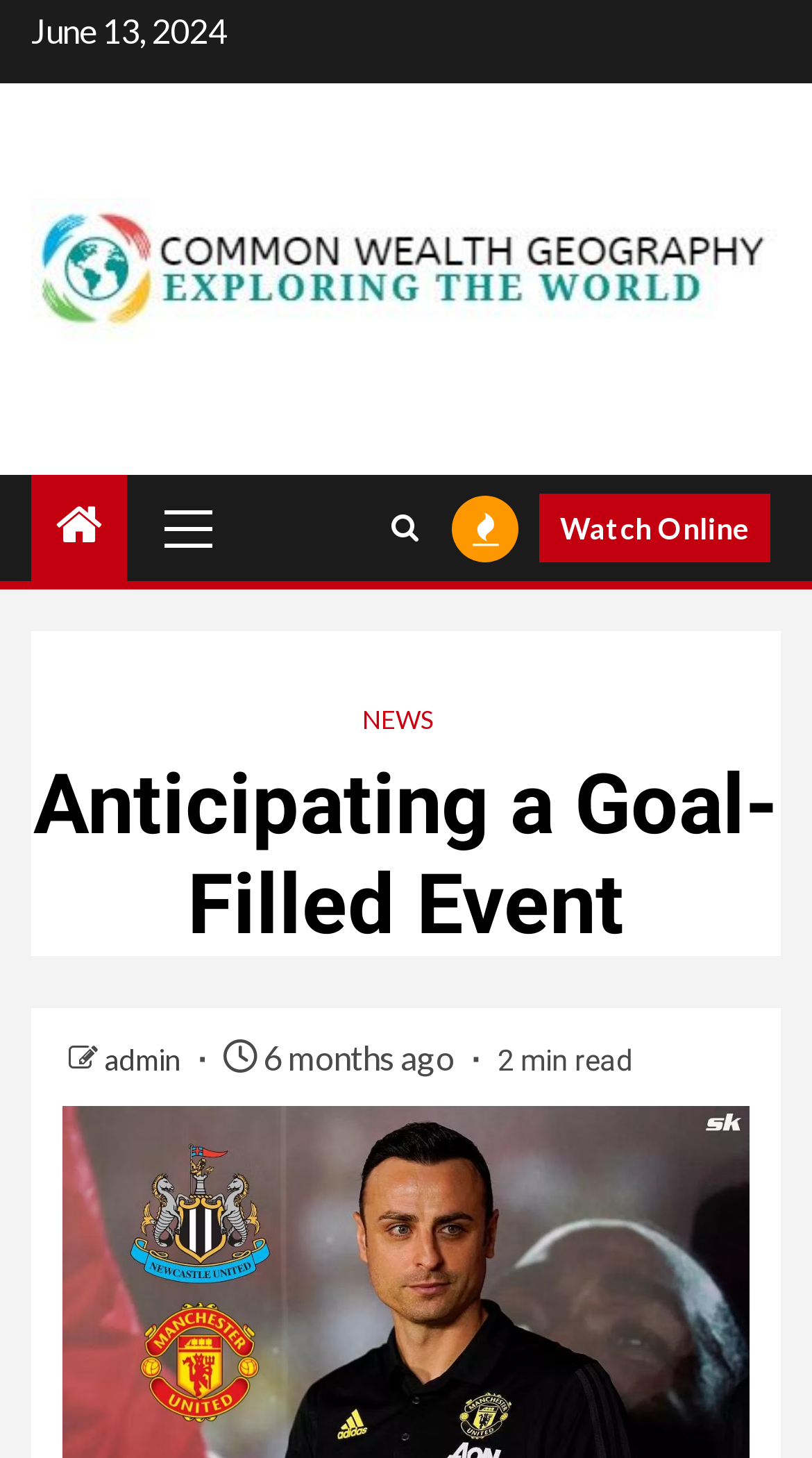What is the date mentioned at the top?
Refer to the image and provide a one-word or short phrase answer.

June 13, 2024